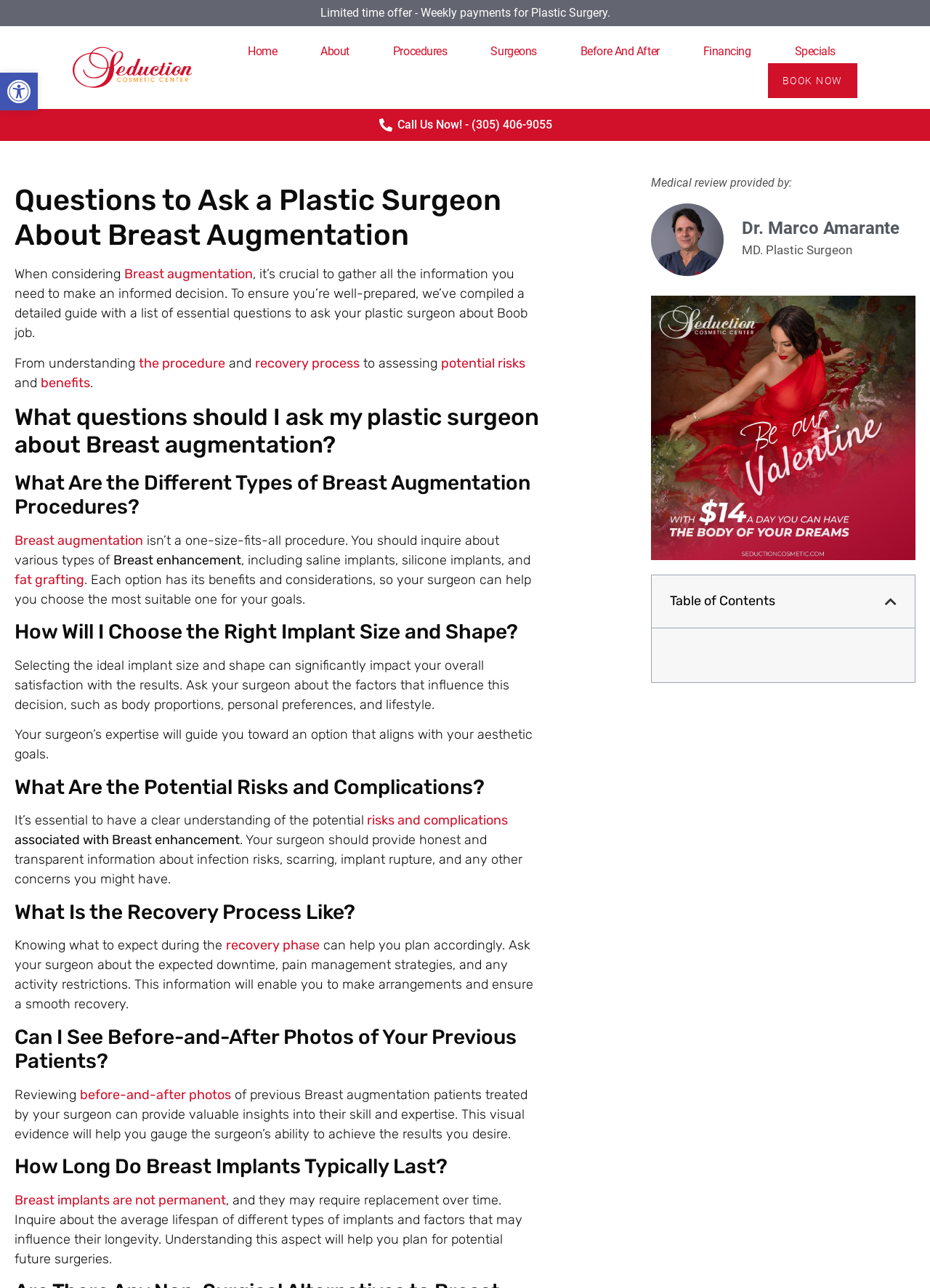Locate the bounding box coordinates of the region to be clicked to comply with the following instruction: "View before-and-after photos". The coordinates must be four float numbers between 0 and 1, in the form [left, top, right, bottom].

[0.086, 0.844, 0.248, 0.856]